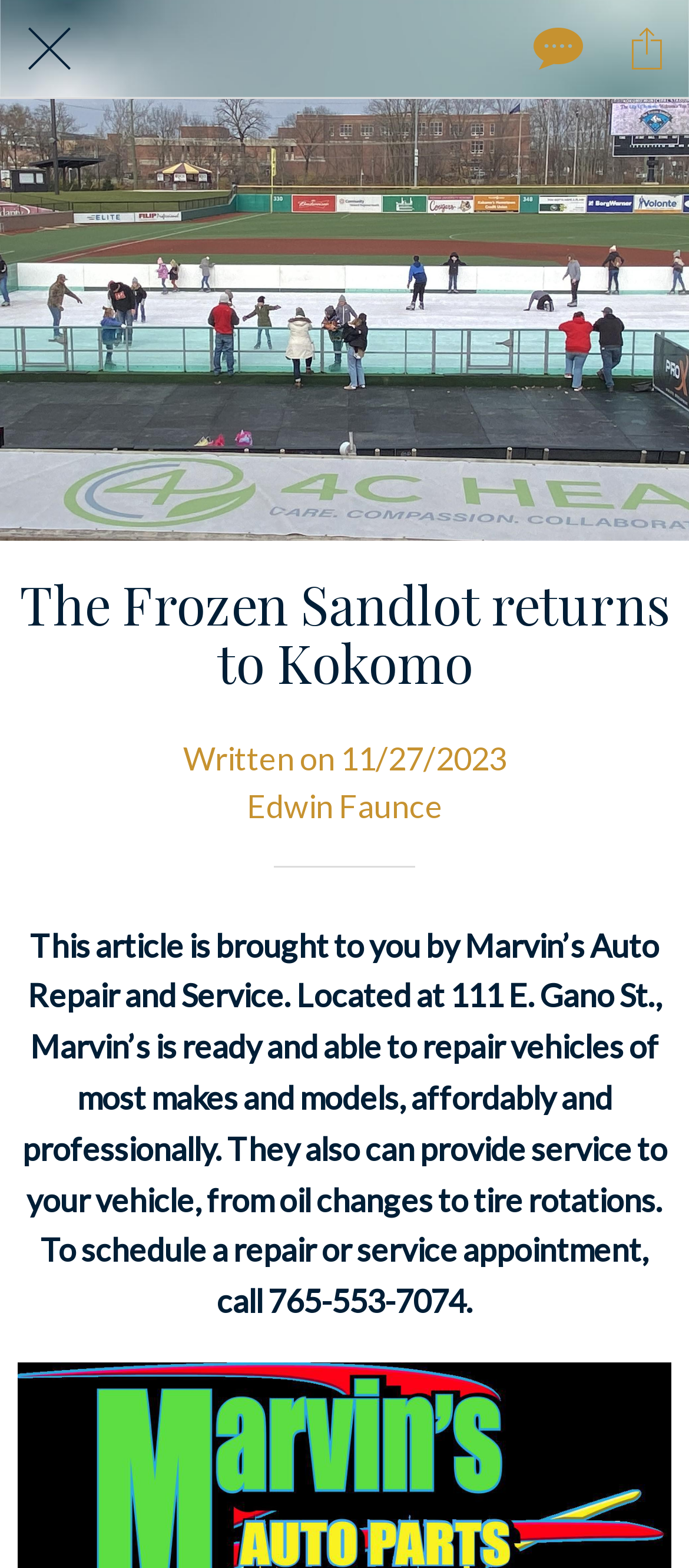Using the information from the screenshot, answer the following question thoroughly:
What is the address of Marvin's Auto Repair and Service?

I found the address by reading the text that describes Marvin's Auto Repair and Service, which is located at 111 E. Gano St.